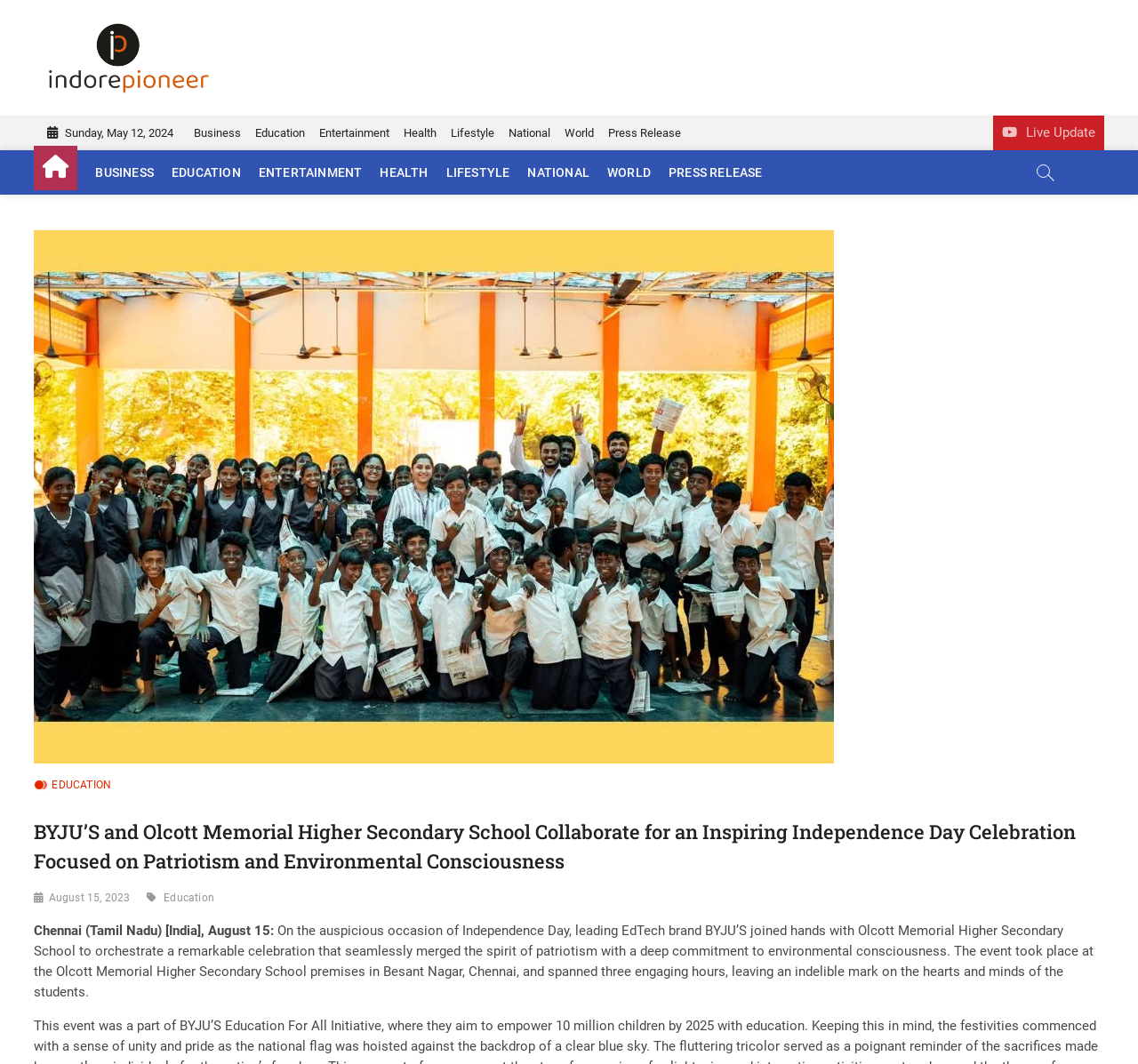Using the description "Press Release", predict the bounding box of the relevant HTML element.

[0.58, 0.141, 0.678, 0.183]